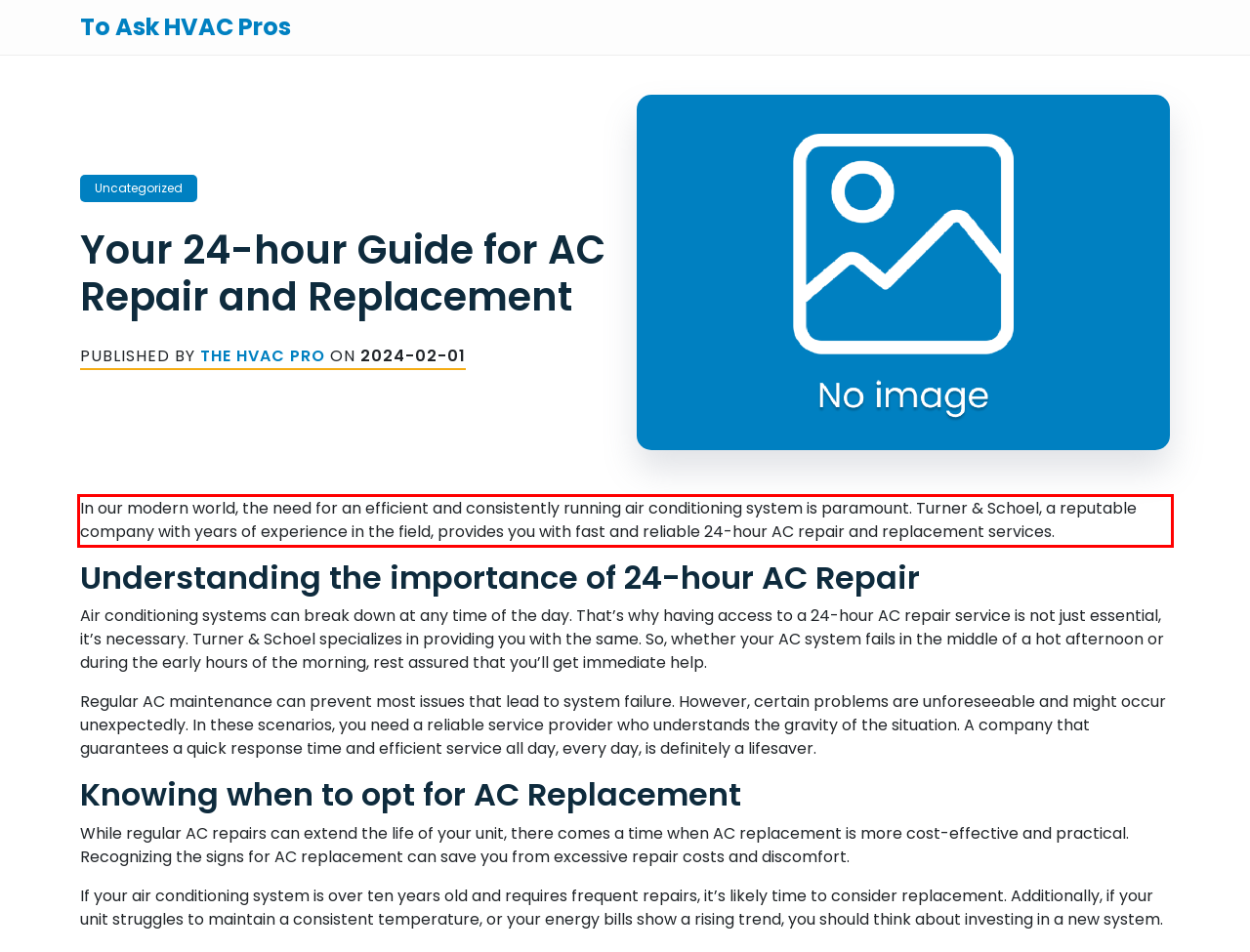Please use OCR to extract the text content from the red bounding box in the provided webpage screenshot.

In our modern world, the need for an efficient and consistently running air conditioning system is paramount. Turner & Schoel, a reputable company with years of experience in the field, provides you with fast and reliable 24-hour AC repair and replacement services.